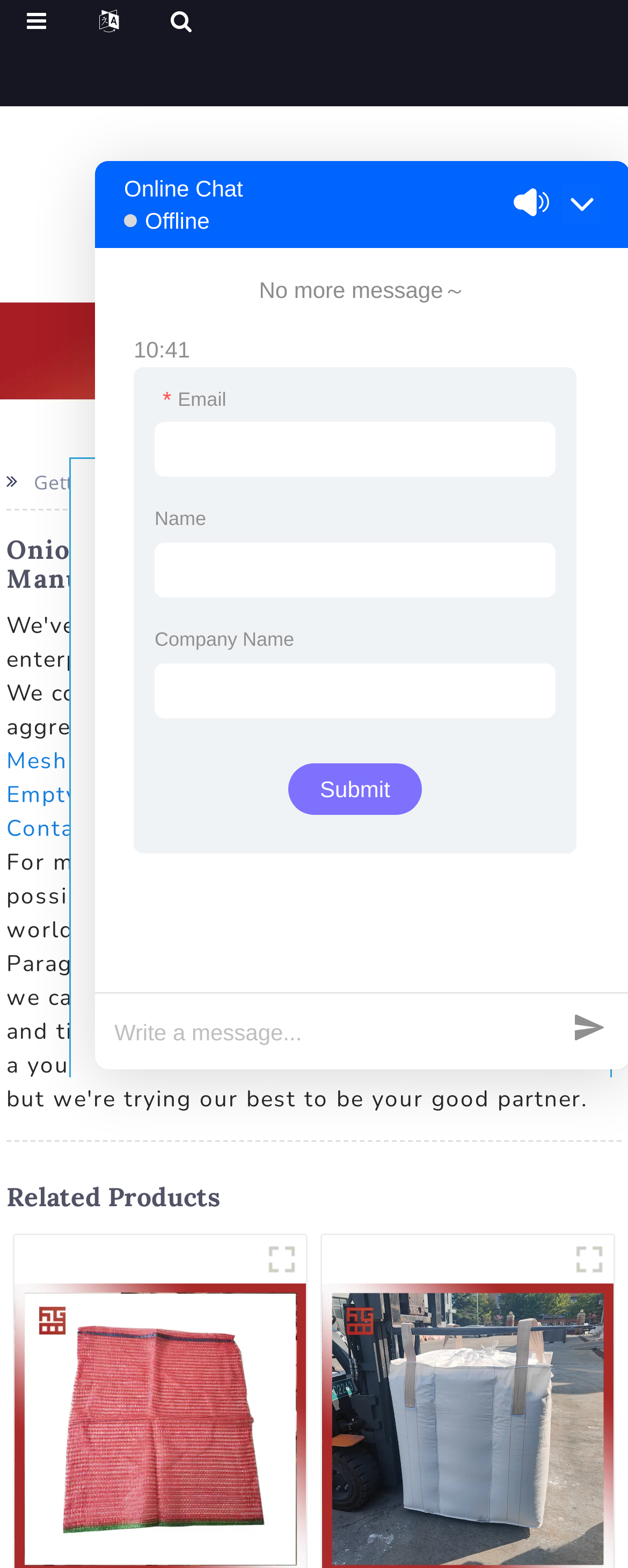Bounding box coordinates are specified in the format (top-left x, top-left y, bottom-right x, bottom-right y). All values are floating point numbers bounded between 0 and 1. Please provide the bounding box coordinate of the region this sentence describes: Wholesale Of Container Bags

[0.01, 0.497, 0.938, 0.538]